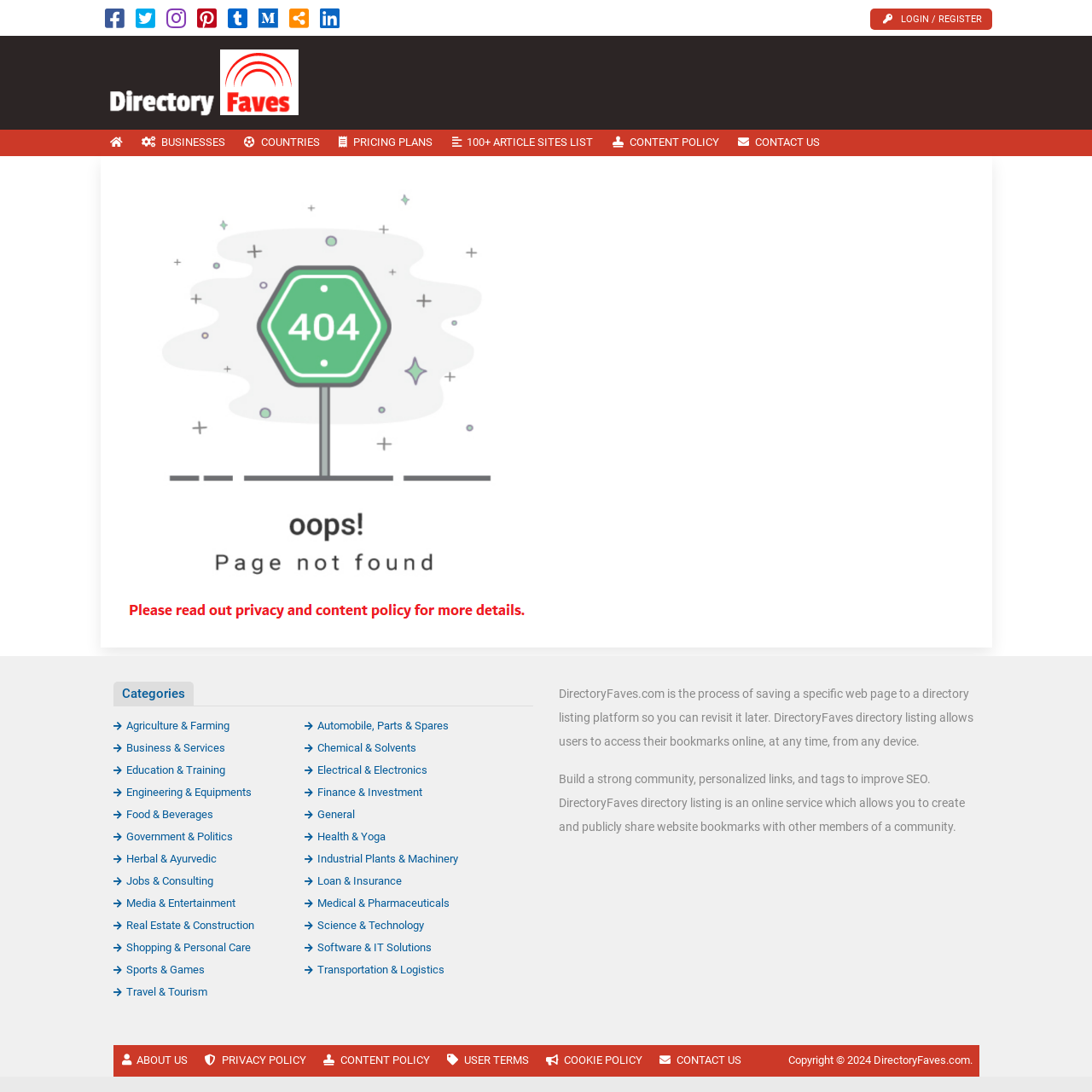What is the last link in the footer section?
Give a detailed and exhaustive answer to the question.

The footer section is located at the bottom of the webpage, and the last link in this section is 'CONTACT US', which is represented by the icon ''.